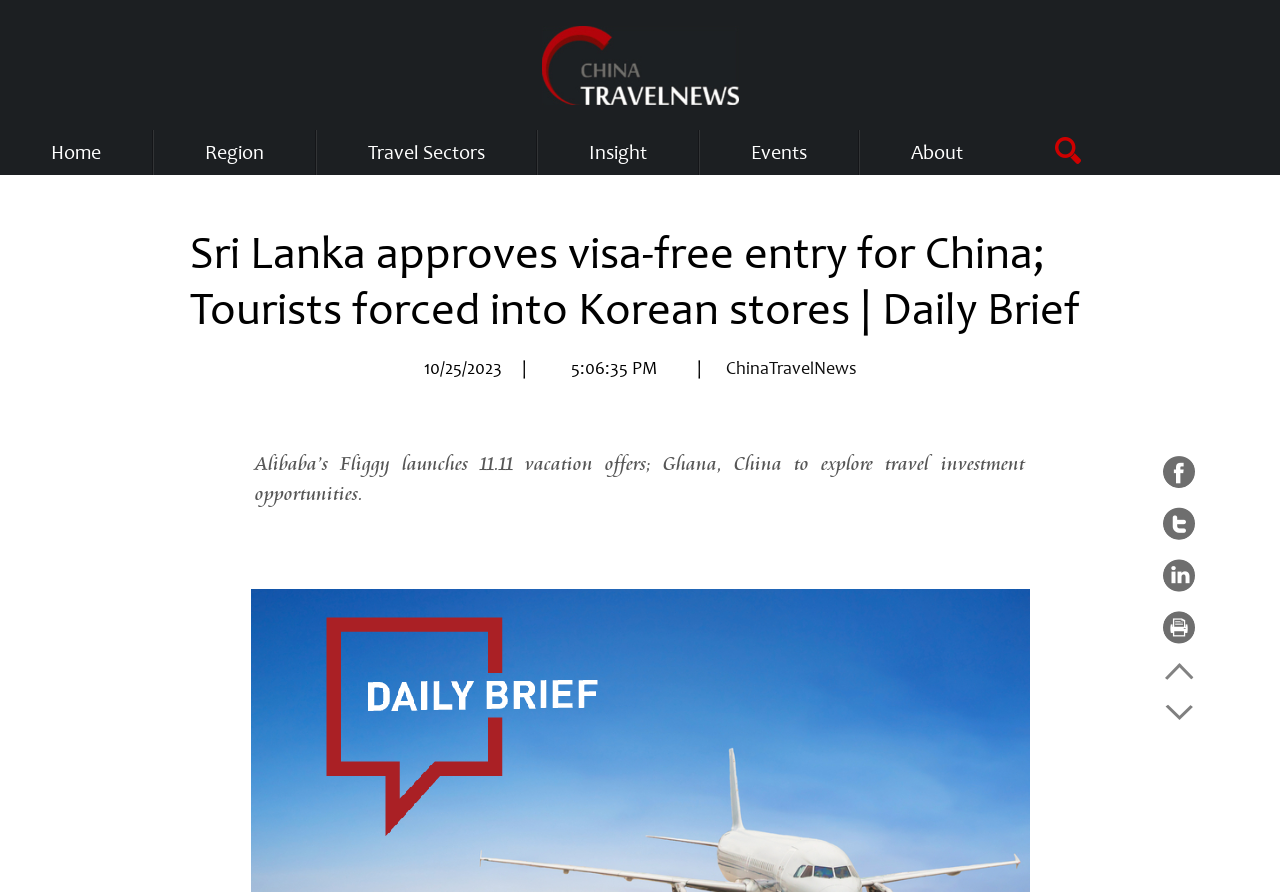What is the time of the daily brief?
Provide a fully detailed and comprehensive answer to the question.

I found the time of the daily brief by looking at the static text element with the text '5:06:35 PM', which is located near the top of the webpage and appears to be a timestamp.